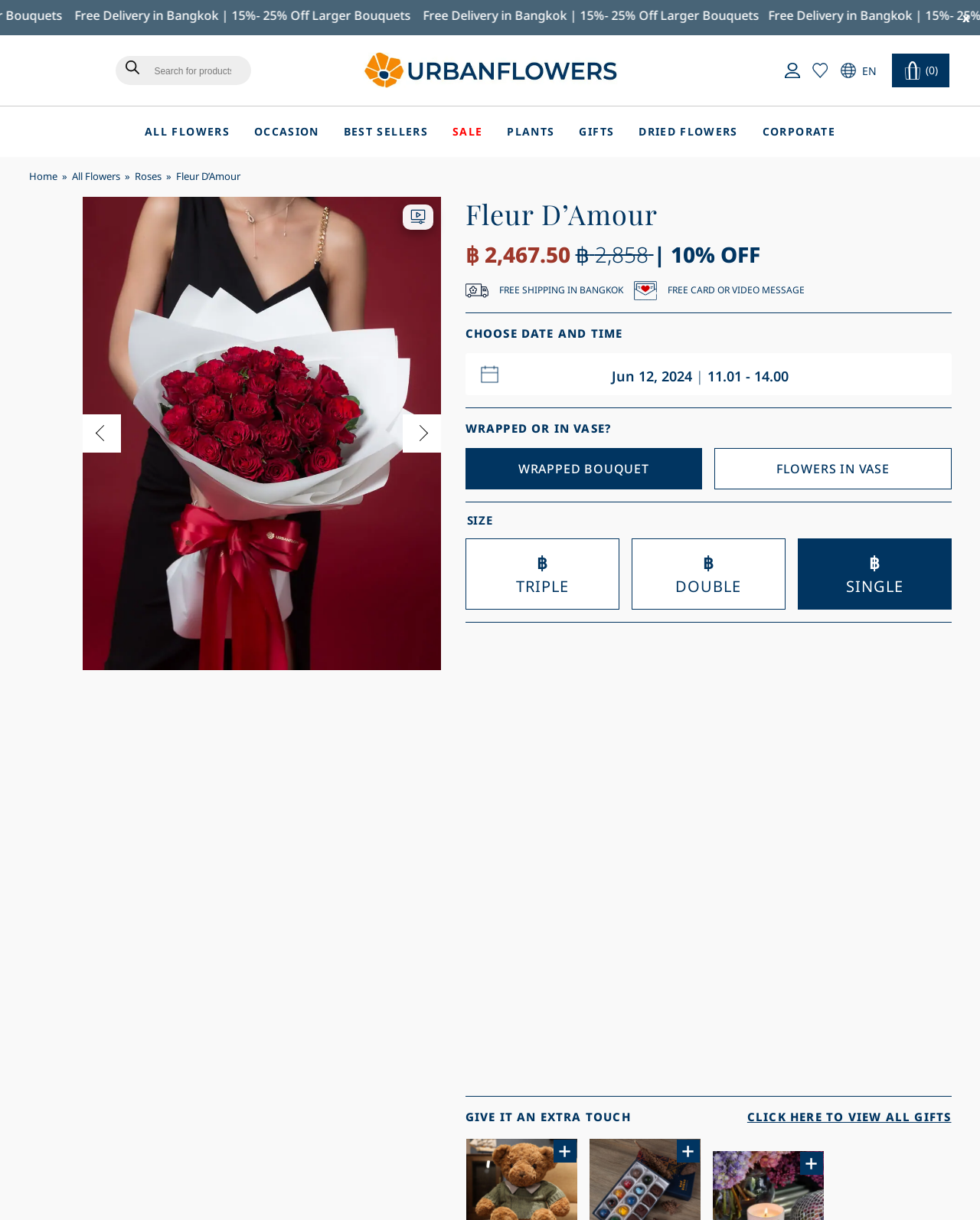Determine the bounding box coordinates for the region that must be clicked to execute the following instruction: "Search for products".

[0.118, 0.046, 0.256, 0.07]